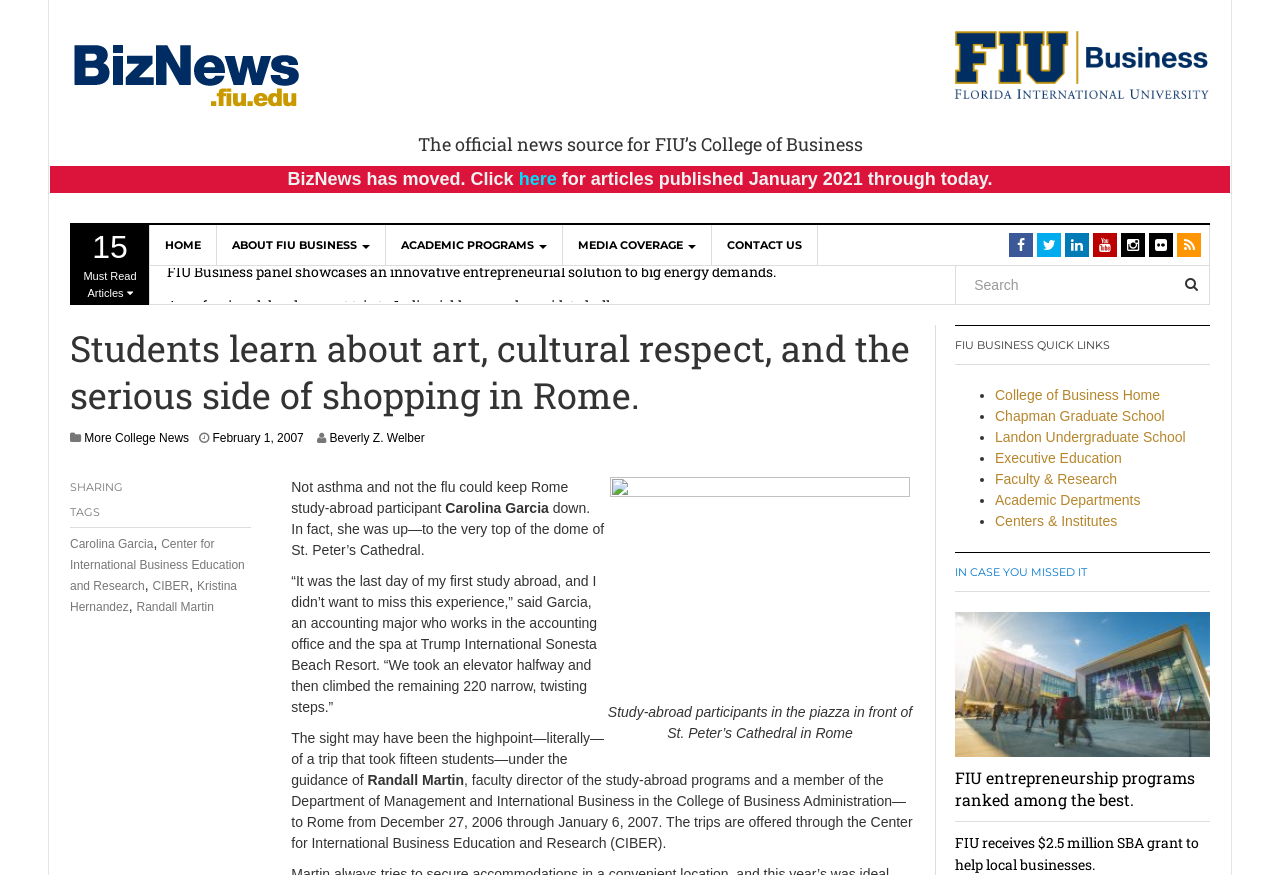For the element described, predict the bounding box coordinates as (top-left x, top-left y, bottom-right x, bottom-right y). All values should be between 0 and 1. Element description: February 1, 2007November 14, 2014

[0.166, 0.493, 0.237, 0.509]